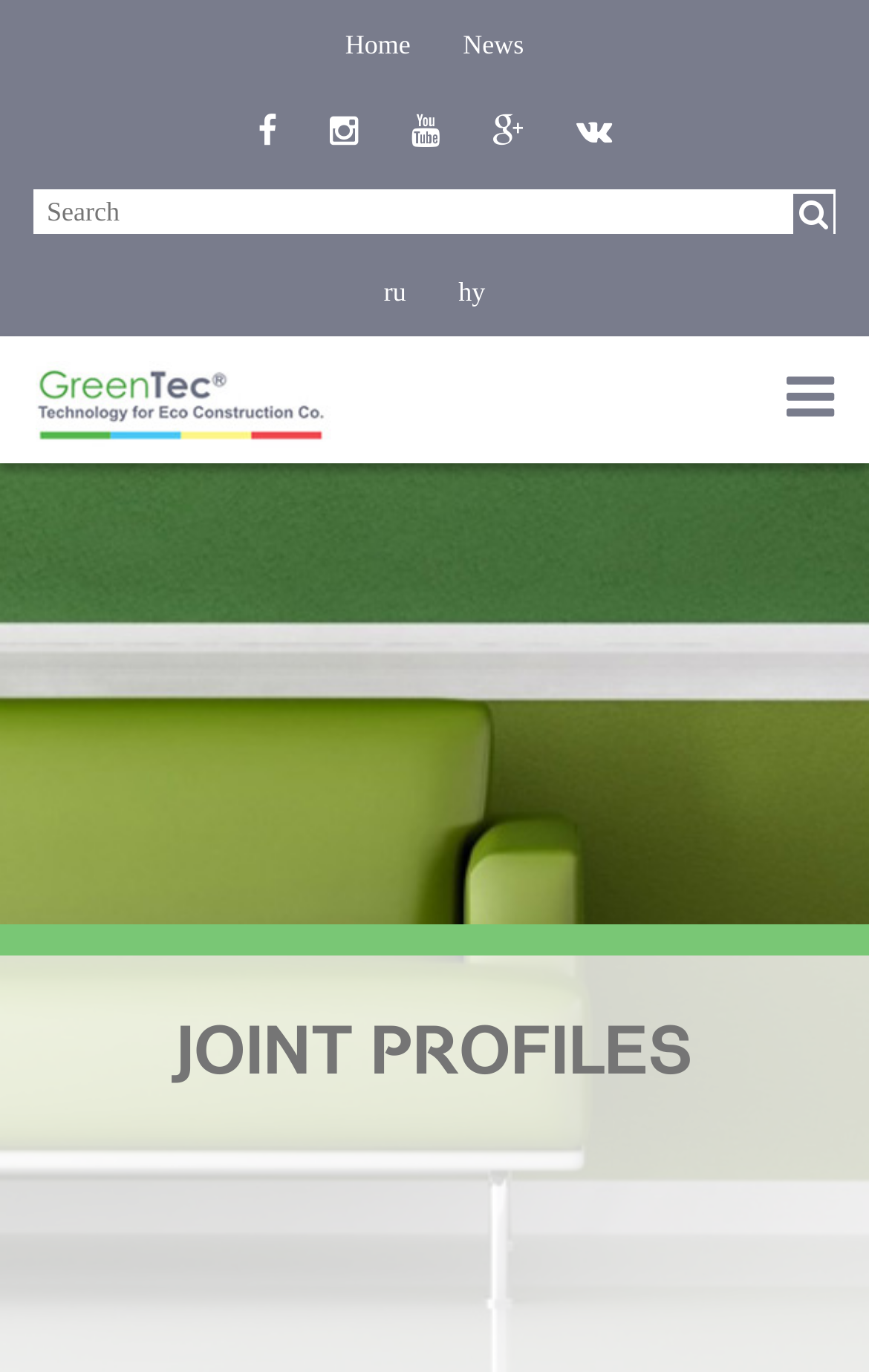Find the UI element described as: "name="q" placeholder="Search"" and predict its bounding box coordinates. Ensure the coordinates are four float numbers between 0 and 1, [left, top, right, bottom].

[0.038, 0.138, 0.962, 0.17]